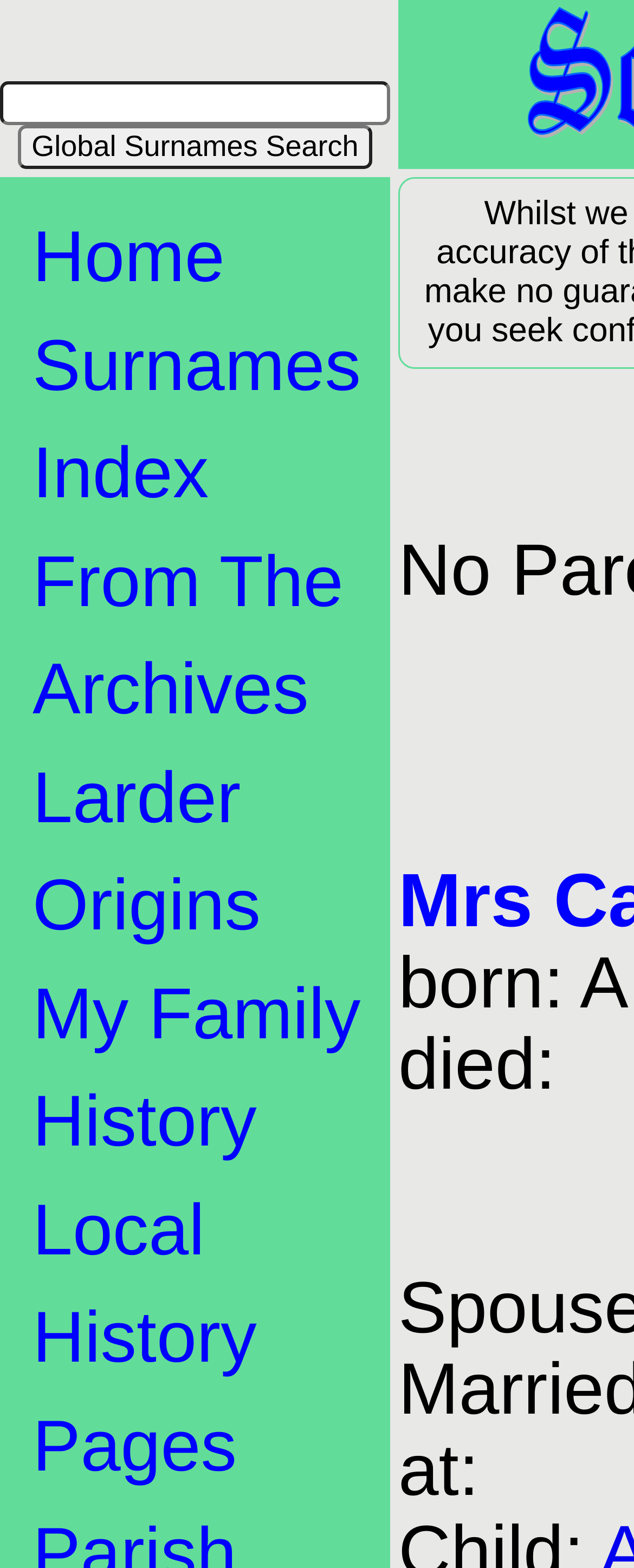Please give a one-word or short phrase response to the following question: 
How many links are on the webpage?

6